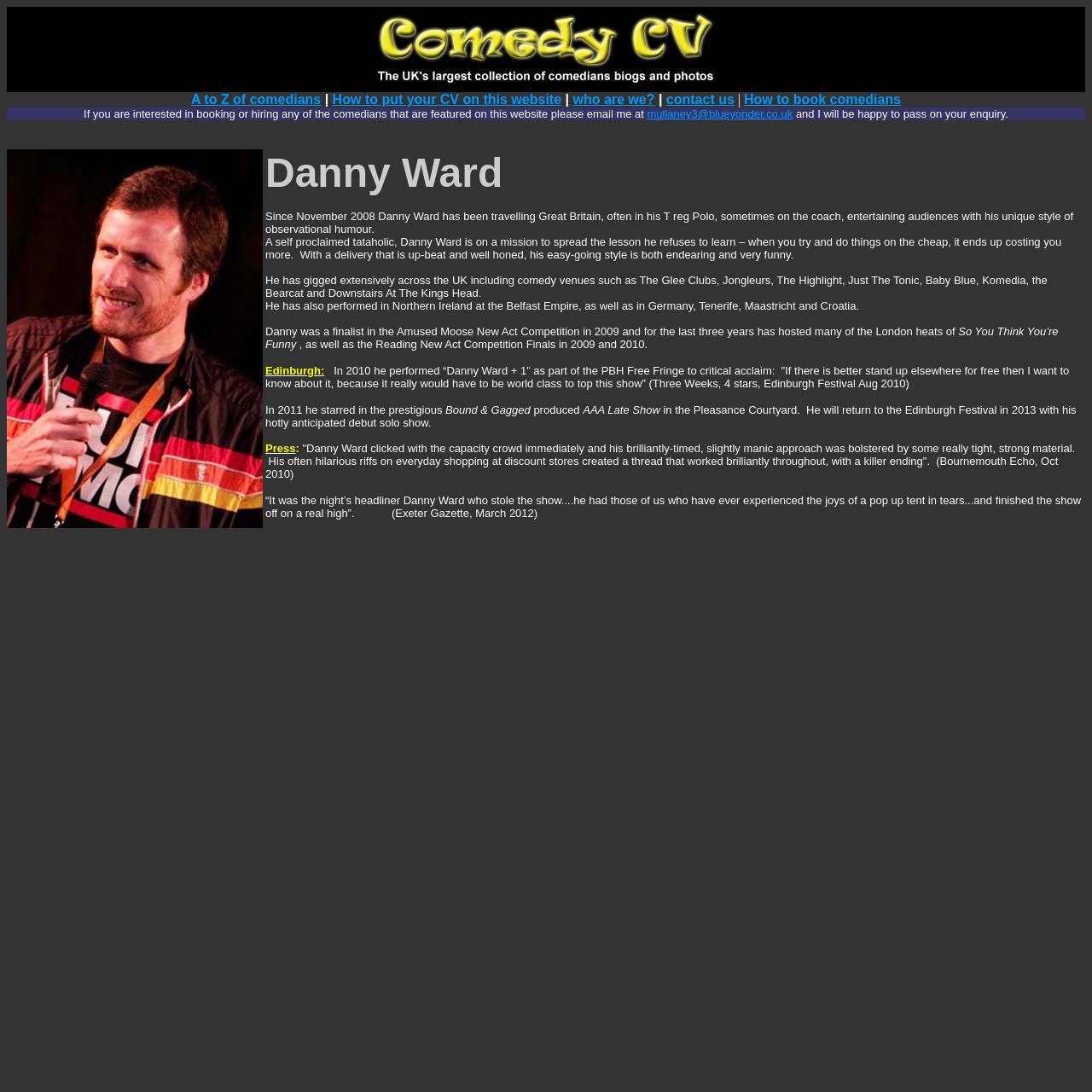Give the bounding box coordinates for this UI element: "who are we?". The coordinates should be four float numbers between 0 and 1, arranged as [left, top, right, bottom].

[0.525, 0.084, 0.6, 0.098]